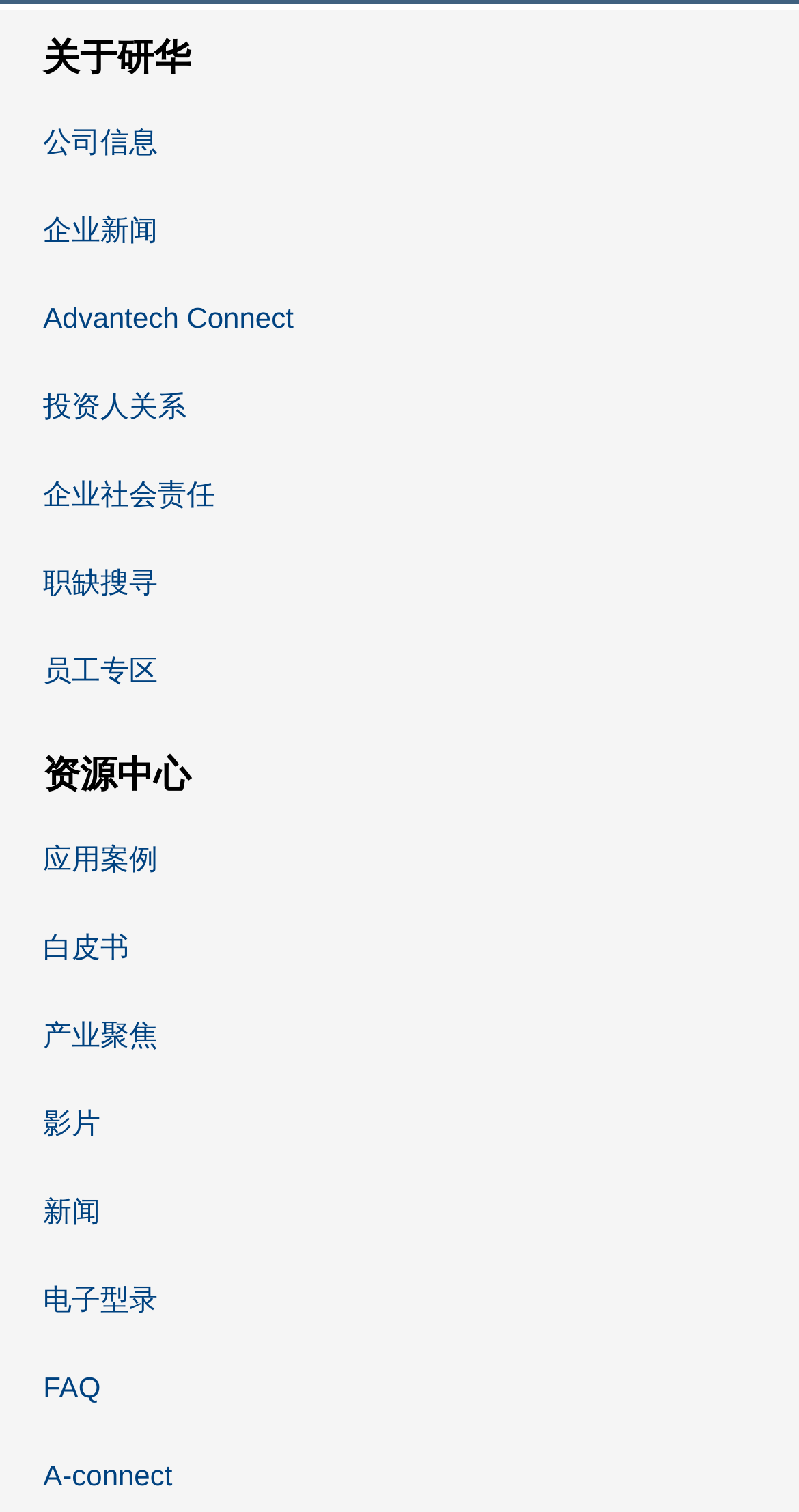Use a single word or phrase to answer the question: 
How many static text elements are there on the webpage?

2